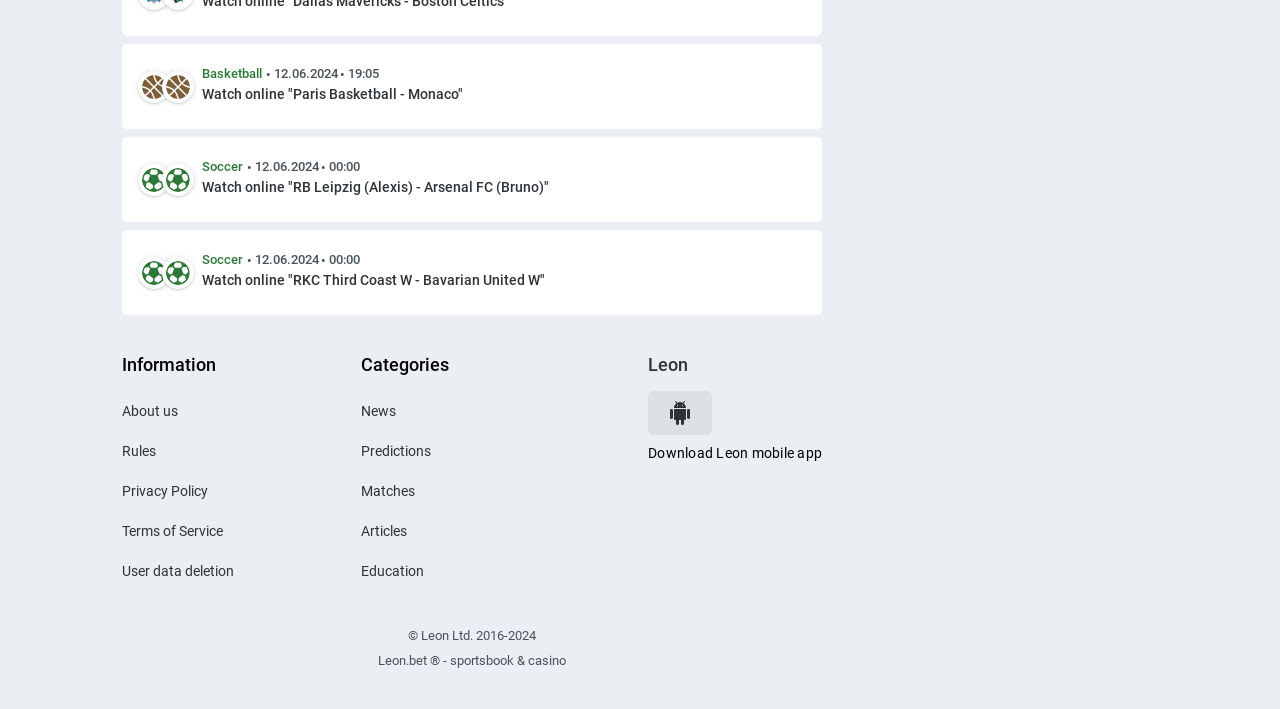What is the category of the link 'News'?
Please provide a single word or phrase as the answer based on the screenshot.

Categories